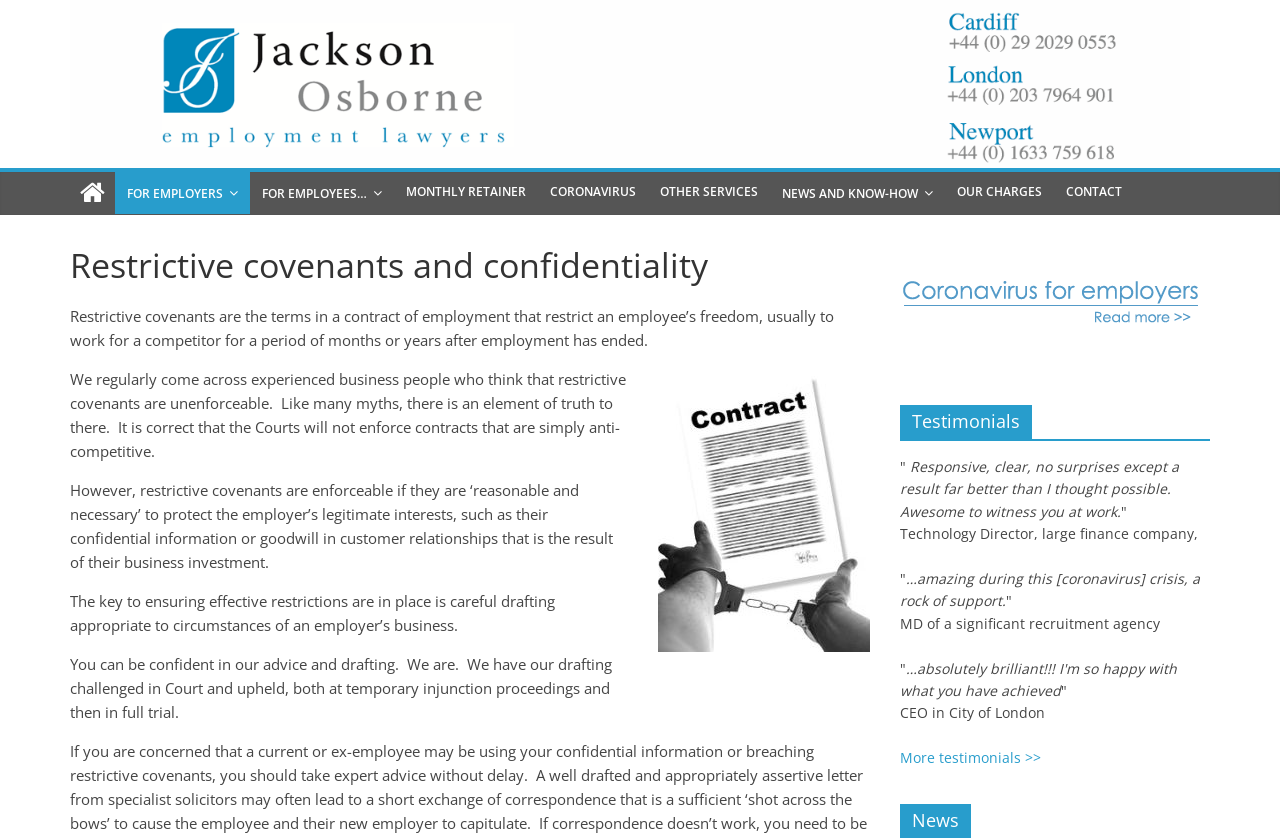Predict the bounding box coordinates of the area that should be clicked to accomplish the following instruction: "Click on the Jackson Osborne logo". The bounding box coordinates should consist of four float numbers between 0 and 1, i.e., [left, top, right, bottom].

[0.055, 0.0, 0.93, 0.2]